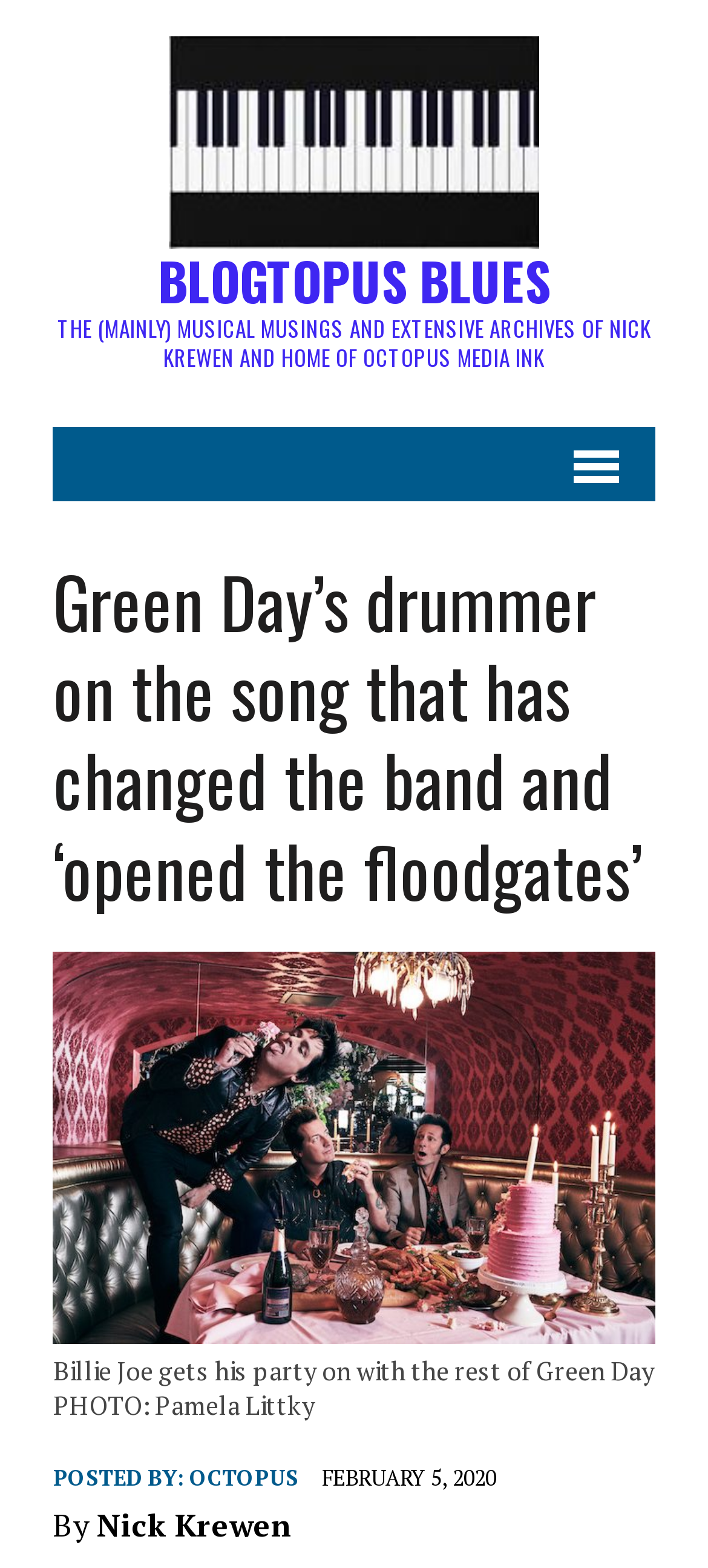What is the name of the band mentioned in the article?
Use the image to give a comprehensive and detailed response to the question.

I found the band's name by looking at the heading 'Green Day’s drummer on the song that has changed the band and ‘opened the floodgates’’ at the top of the article.